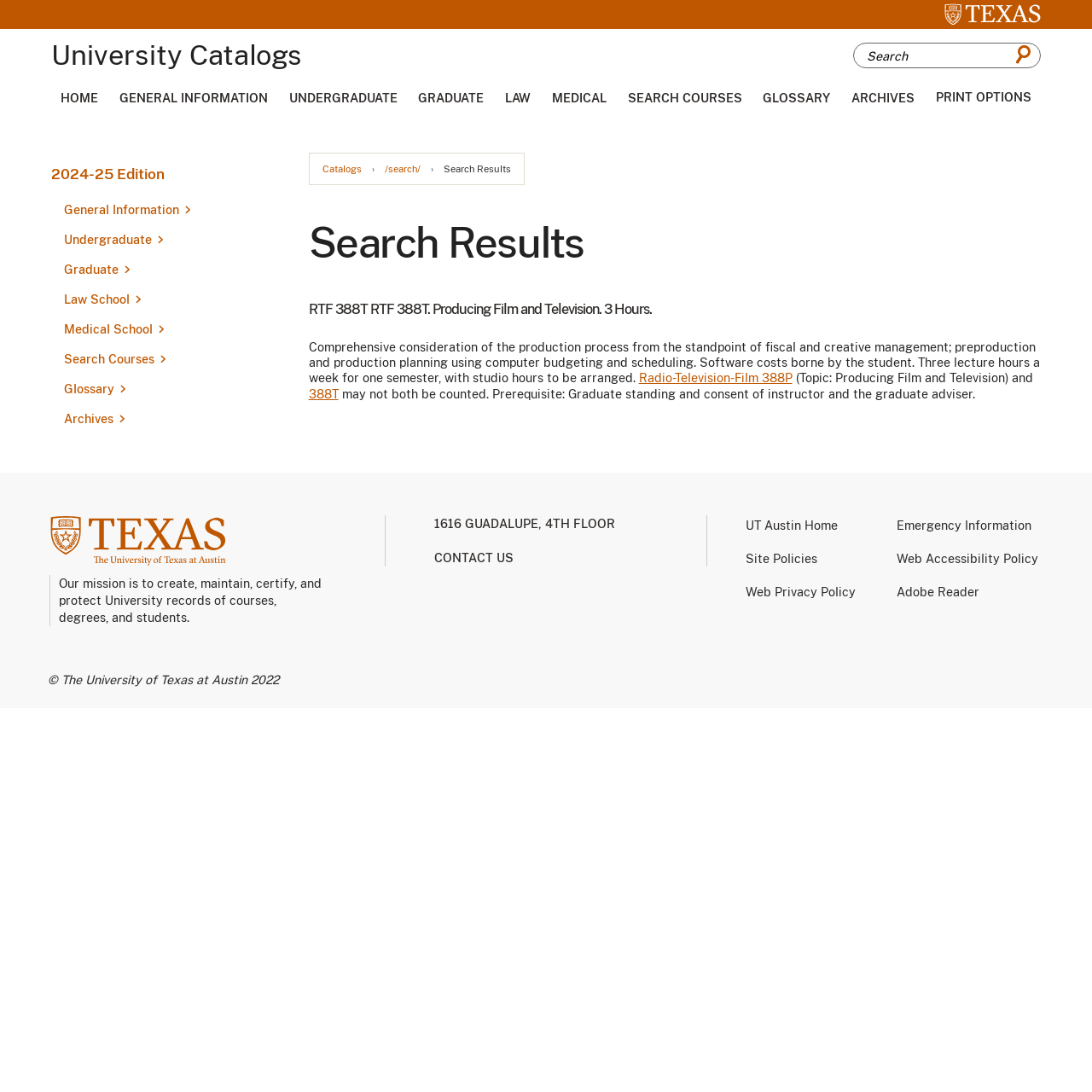Give a comprehensive overview of the webpage, including key elements.

The webpage is a search results page from the University of Texas at Austin. At the top, there is a pre-header section with a UTexas logo and a link to the university's homepage. Below this, there is a search bar with a heading "University Catalogs" and a text box to input search queries, accompanied by a submit search button.

To the right of the search bar, there are several links to different sections of the university's catalog, including HOME, GENERAL INFORMATION, UNDERGRADUATE, GRADUATE, LAW, MEDICAL, SEARCH COURSES, GLOSSARY, and ARCHIVES. Below these links, there is a paragraph with print options.

The main content of the page is divided into two sections. On the left, there is a navigation menu with breadcrumbs, showing the current location as "Catalogs > Search Results". On the right, there is a list of search results, with each result displaying a heading, a description, and links to related courses.

The first search result is for "RTF 388T RTF 388T. Producing Film and Television. 3 Hours." and includes a detailed description of the course, including prerequisites and course details. There are also links to related courses and topics.

At the bottom of the page, there is a content information section with links to the university's logo, mission statement, contact information, and various policies, including emergency information, site policies, web accessibility policy, and web privacy policy. There is also a copyright notice at the very bottom of the page.